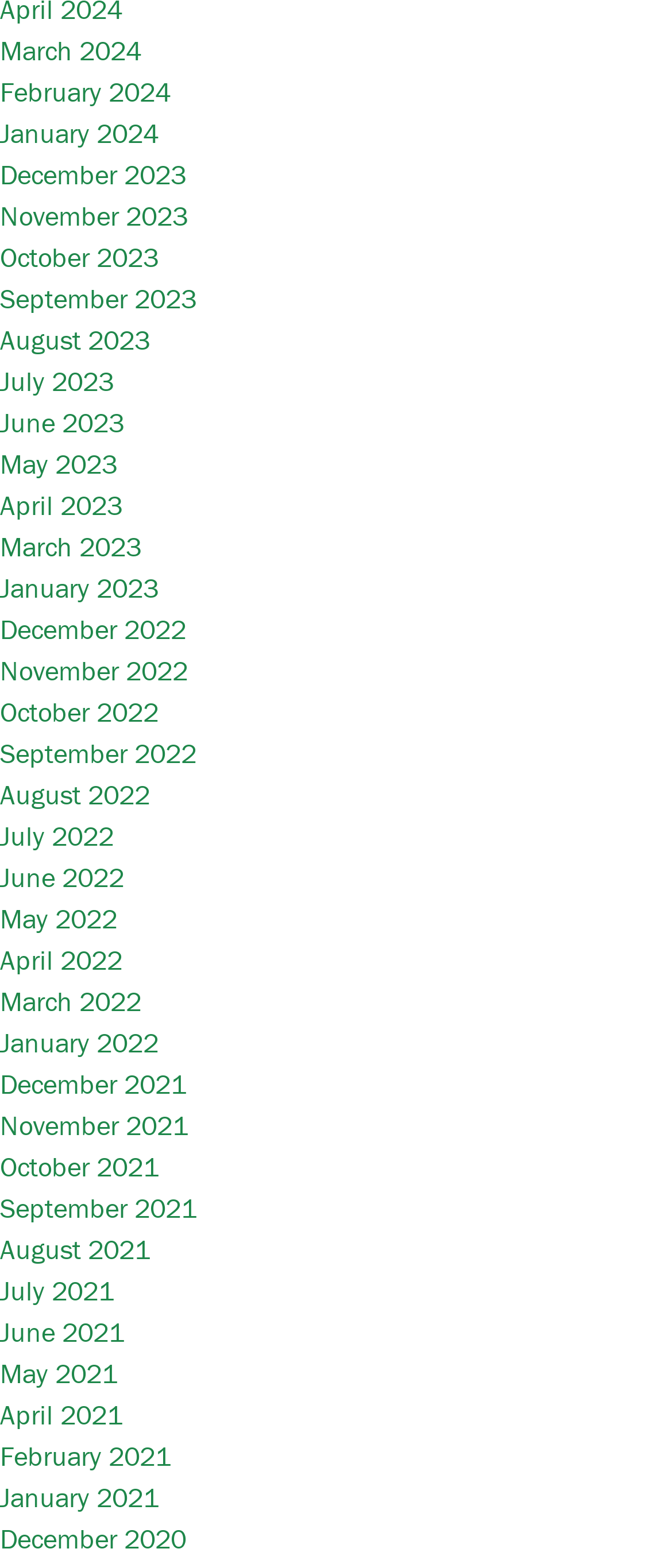What is the earliest month listed?
Look at the image and provide a detailed response to the question.

By examining the list of links, I can see that the earliest month listed is December 2020, which is the last link in the list.